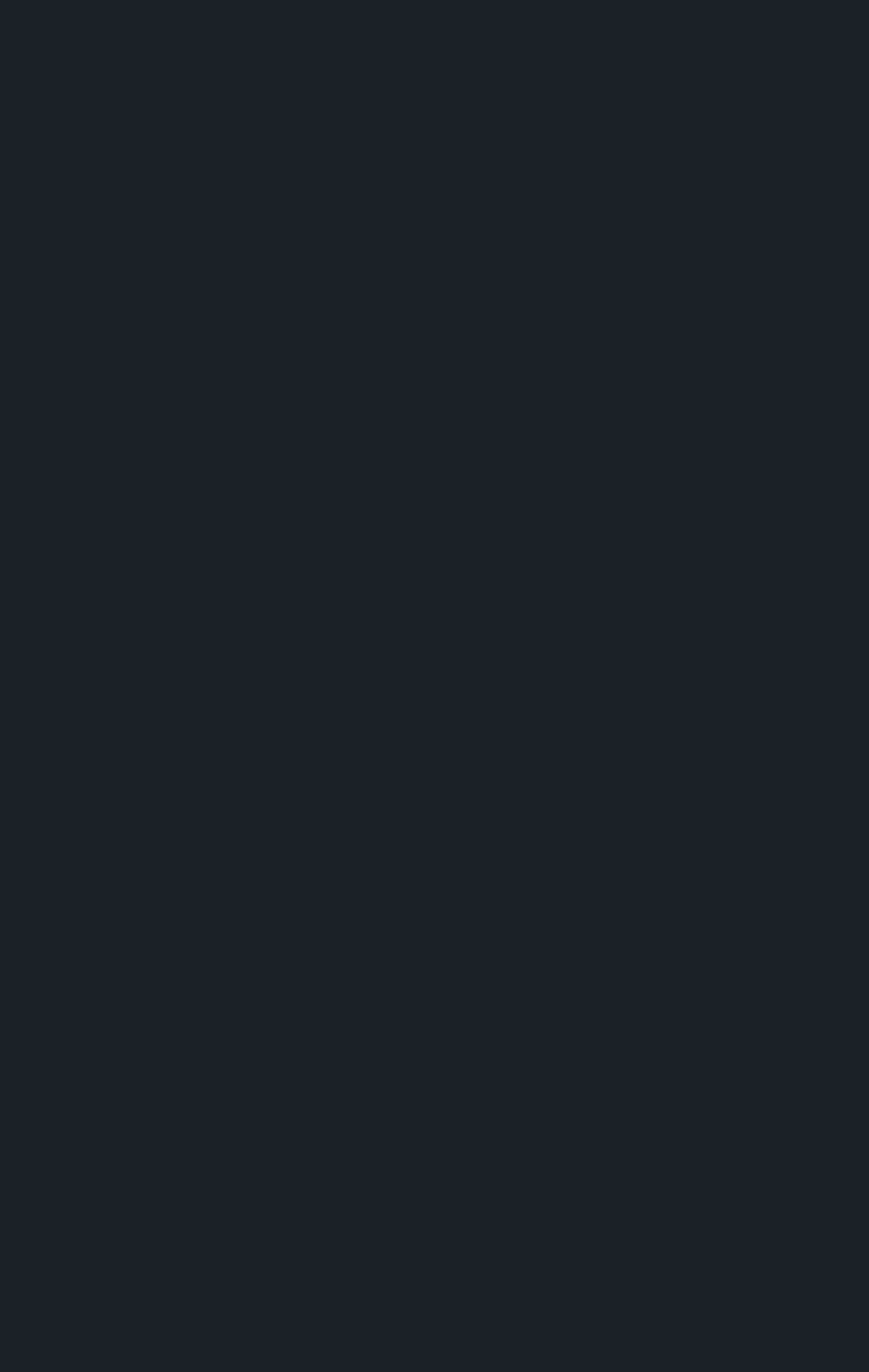Please answer the following question using a single word or phrase: 
What is the last link on the bottom right?

Starter Tig Welder